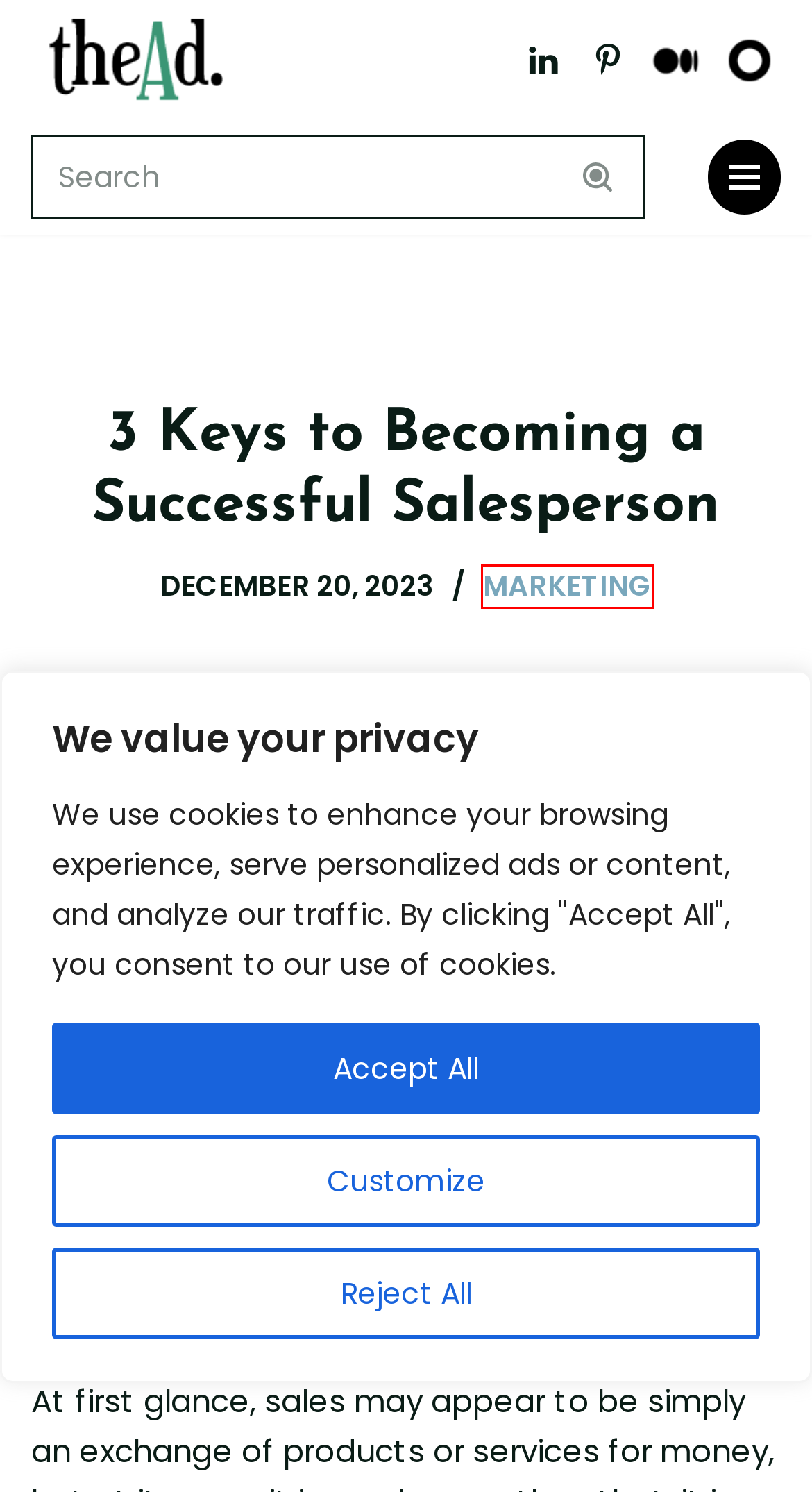Analyze the given webpage screenshot and identify the UI element within the red bounding box. Select the webpage description that best matches what you expect the new webpage to look like after clicking the element. Here are the candidates:
A. Privacy Policy | The Ad Blog
B. Legal advice | The Ad Blog
C. The Ad Blog: Marketing and Advertising Innovations – thedotblog
D. Sales Marketing What is it? Features and Benefits | The Ad Blog
E. Home - The Museum Blog
F. 3 Schlüssel zum Erfolg als Verkäufer/in | The Ad Blog
G. Marketing | The Ad Blog
H. Advertising & Marketing Blog. | The Ad Blog

G